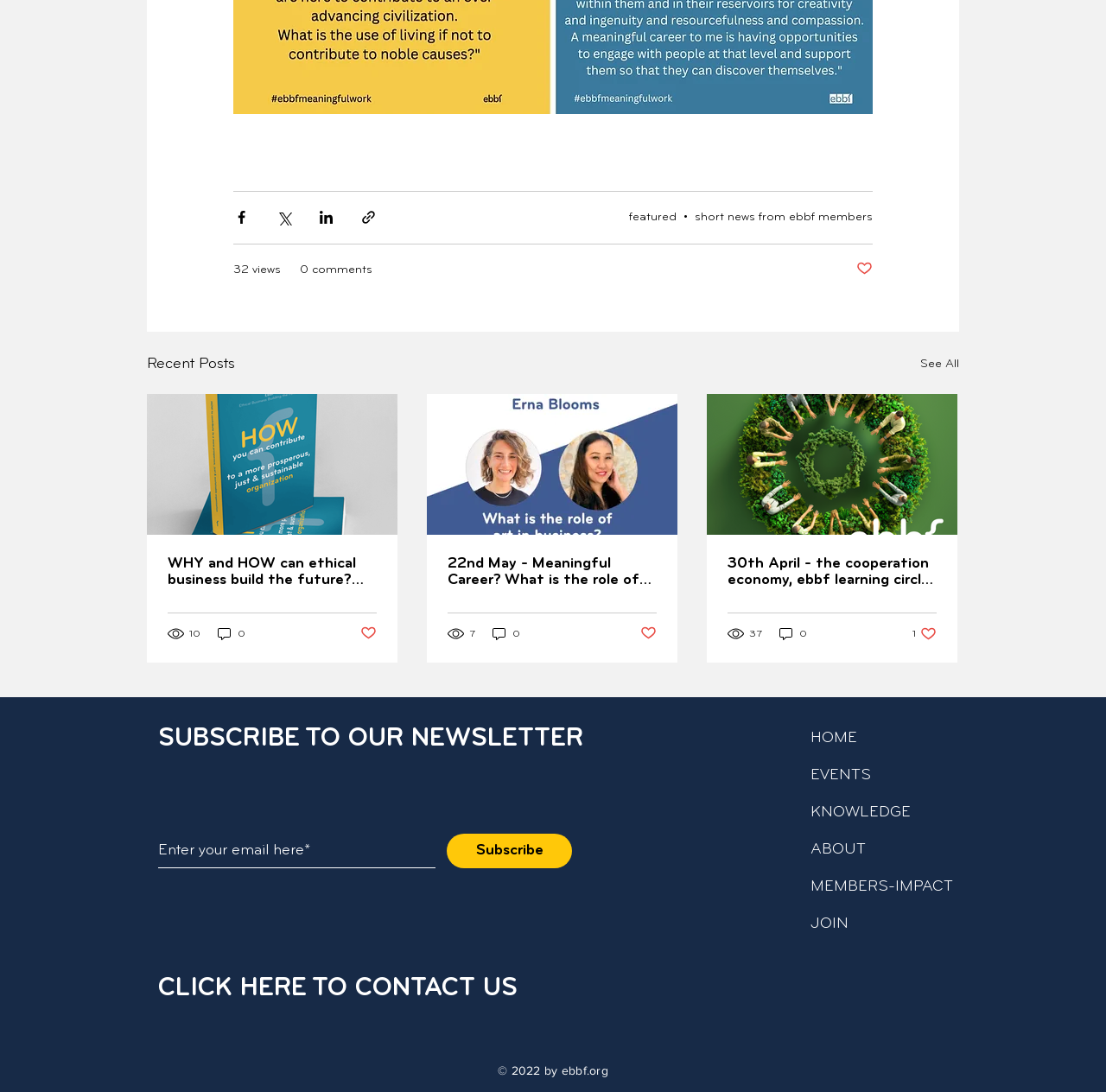How many social media links are there?
Please provide a comprehensive answer based on the information in the image.

I counted the number of links in the 'Social Bar' section, which are LinkedIn, Twitter, Podcast, and Facebook.